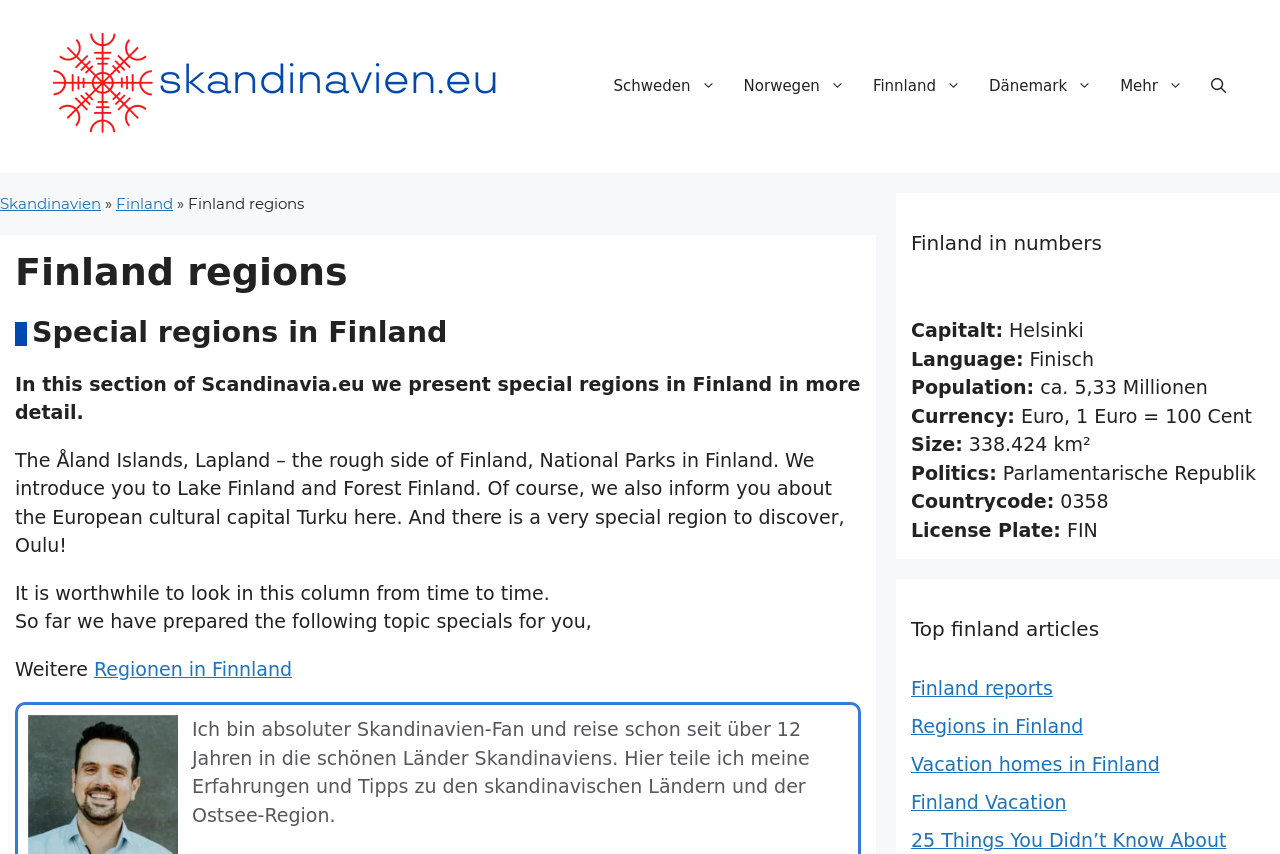Identify the bounding box coordinates necessary to click and complete the given instruction: "Learn about Finland in numbers".

[0.712, 0.266, 0.988, 0.302]